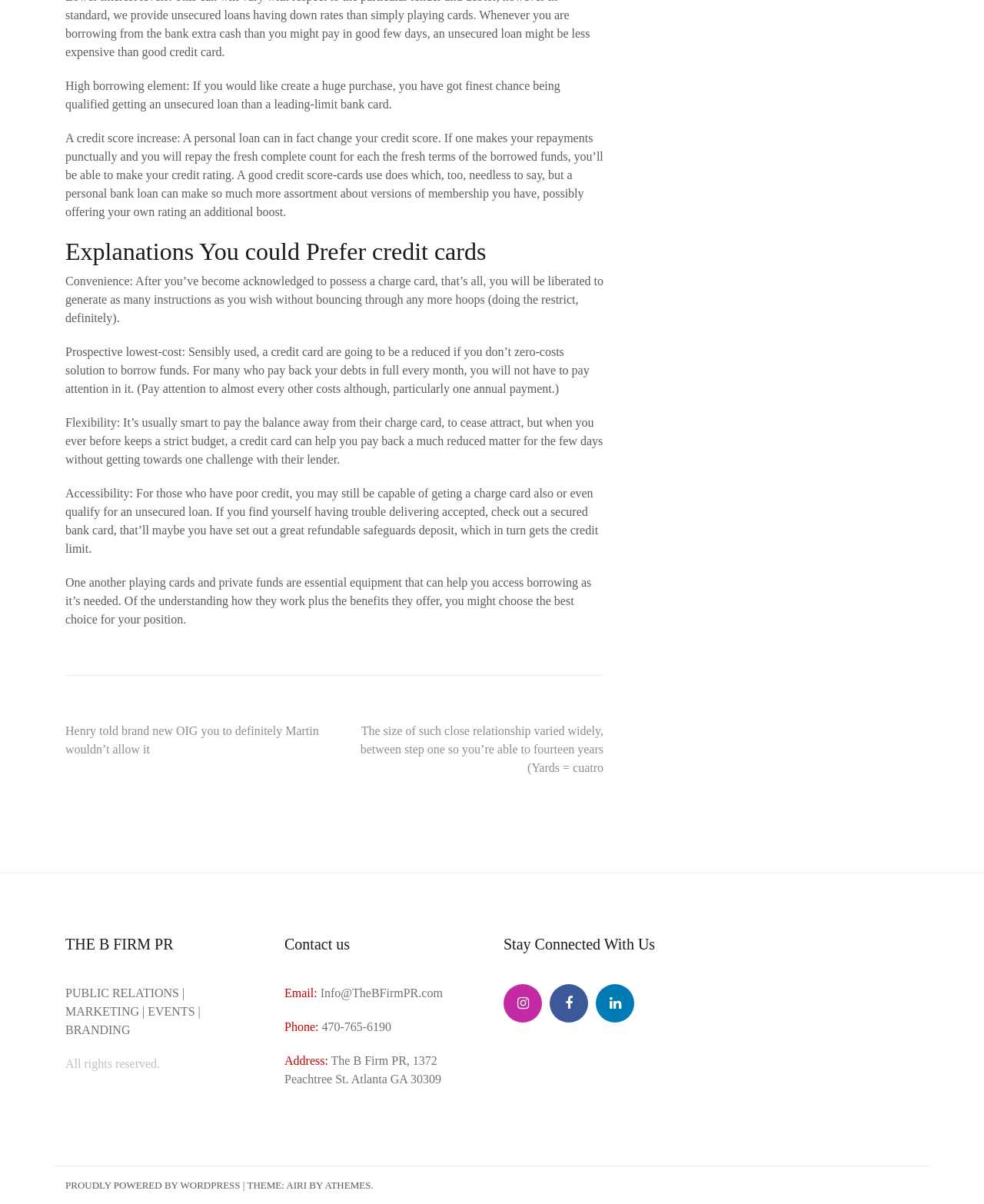Provide the bounding box coordinates of the HTML element described as: "linkedin". The bounding box coordinates should be four float numbers between 0 and 1, i.e., [left, top, right, bottom].

[0.605, 0.817, 0.645, 0.849]